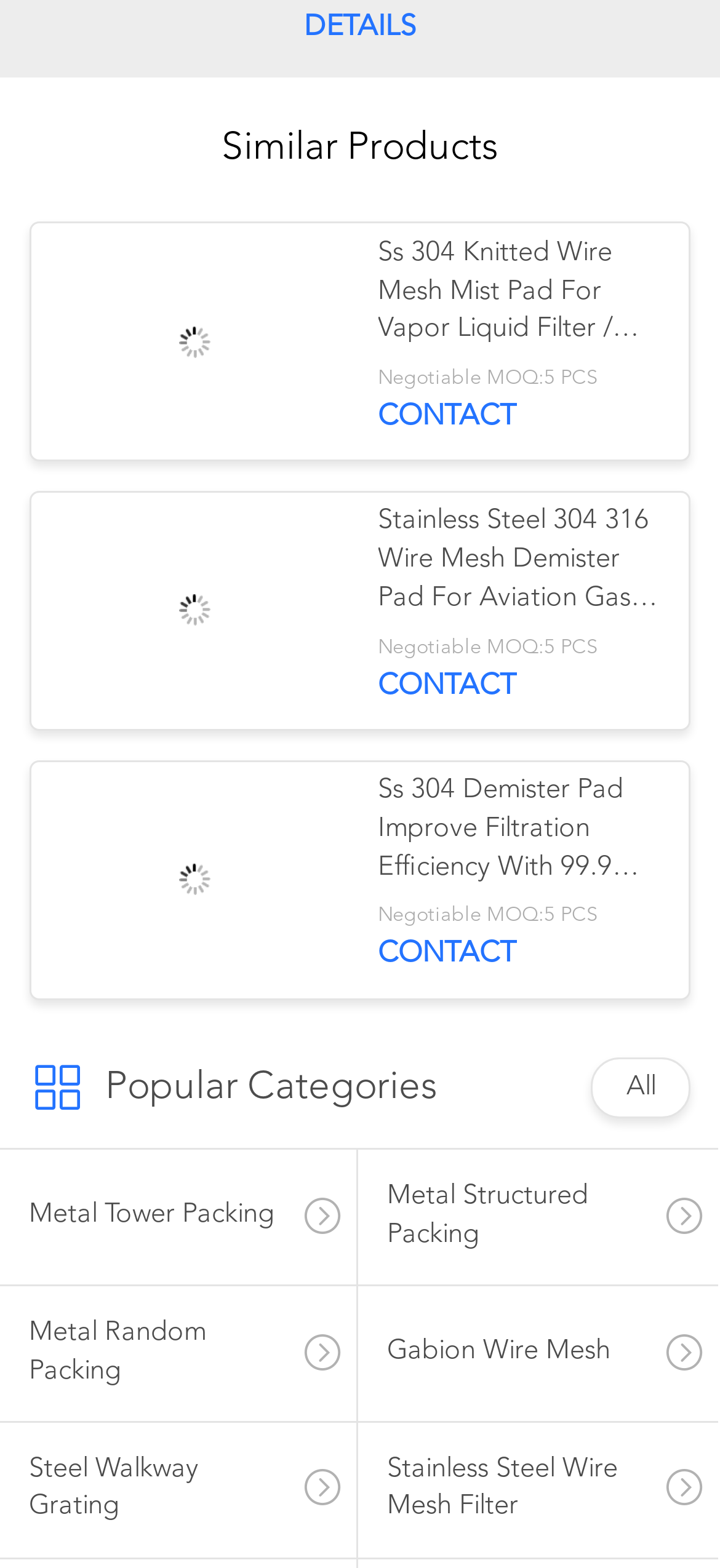Find the bounding box coordinates of the clickable area that will achieve the following instruction: "View details of Similar Products".

[0.02, 0.05, 0.98, 0.142]